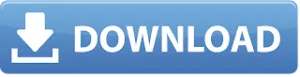Look at the image and write a detailed answer to the question: 
What is the shape of the button's corners?

The caption specifically mentions that the button has rounded corners, which gives it a soft appearance and makes it more visually appealing to users.